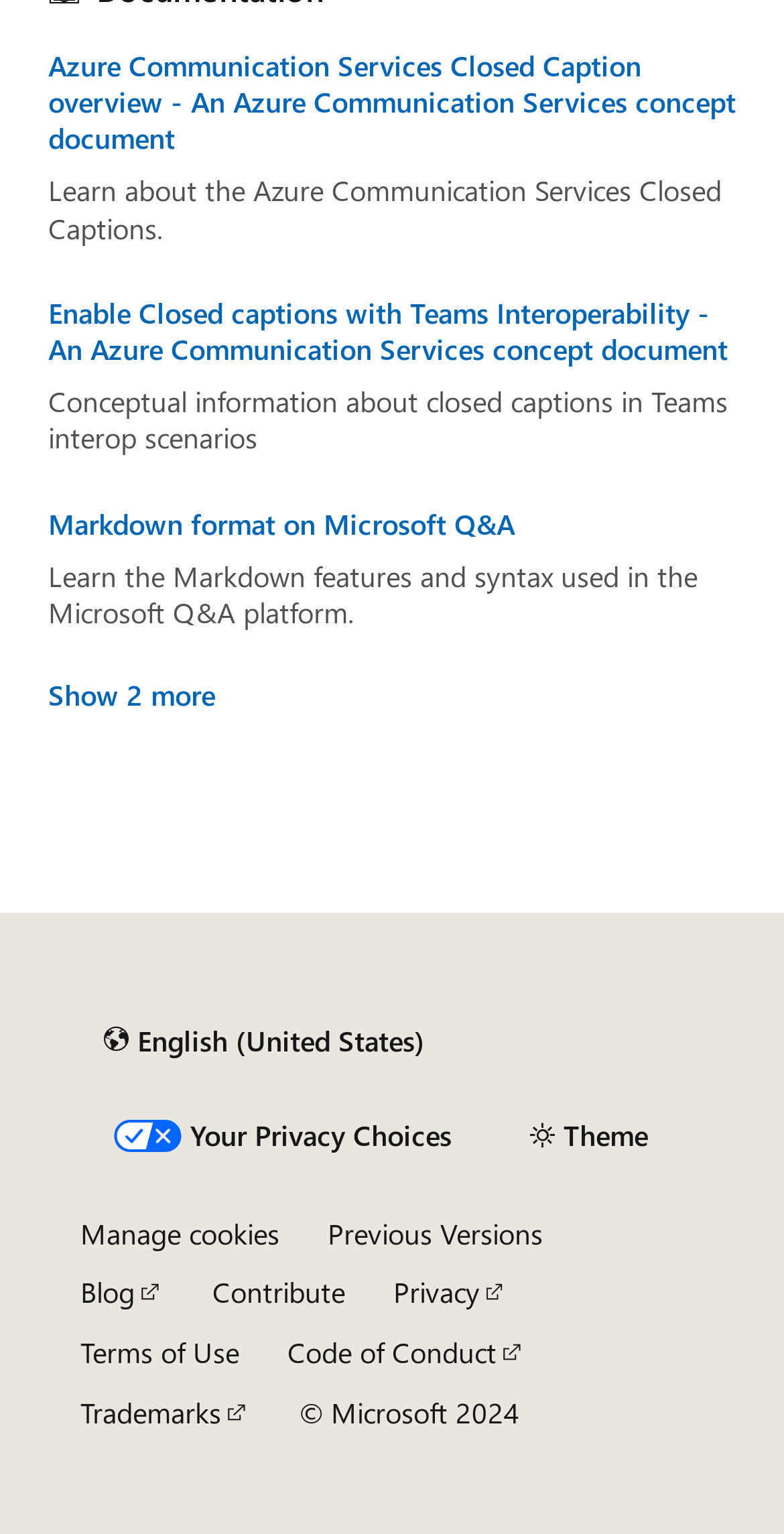Locate the bounding box of the UI element defined by this description: "About". The coordinates should be given as four float numbers between 0 and 1, formatted as [left, top, right, bottom].

None